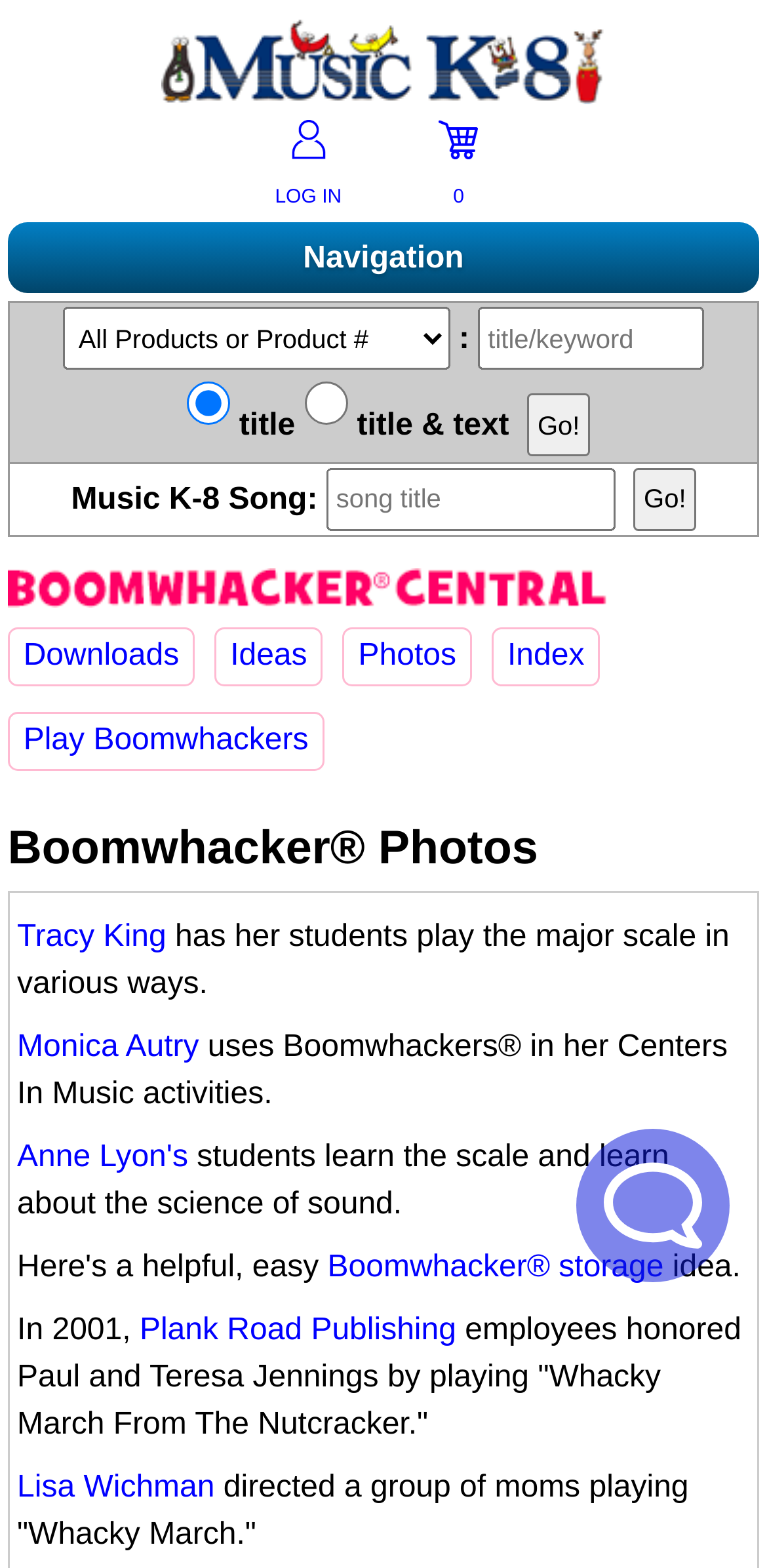Reply to the question below using a single word or brief phrase:
How many photos are displayed on the webpage?

8